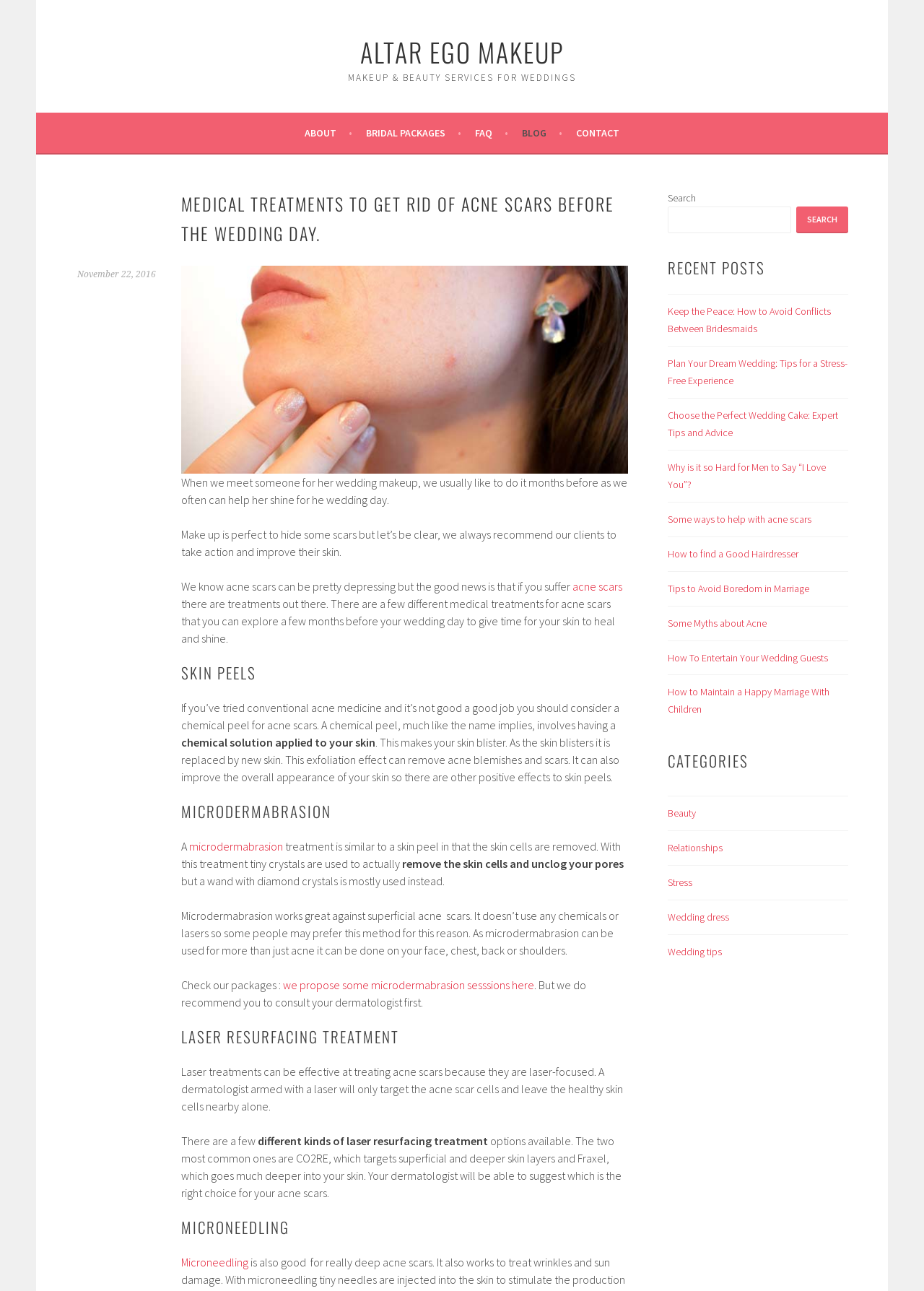Locate the bounding box coordinates of the element that should be clicked to execute the following instruction: "Read 'MEDICAL TREATMENTS TO GET RID OF ACNE SCARS BEFORE THE WEDDING DAY.'".

[0.196, 0.147, 0.68, 0.192]